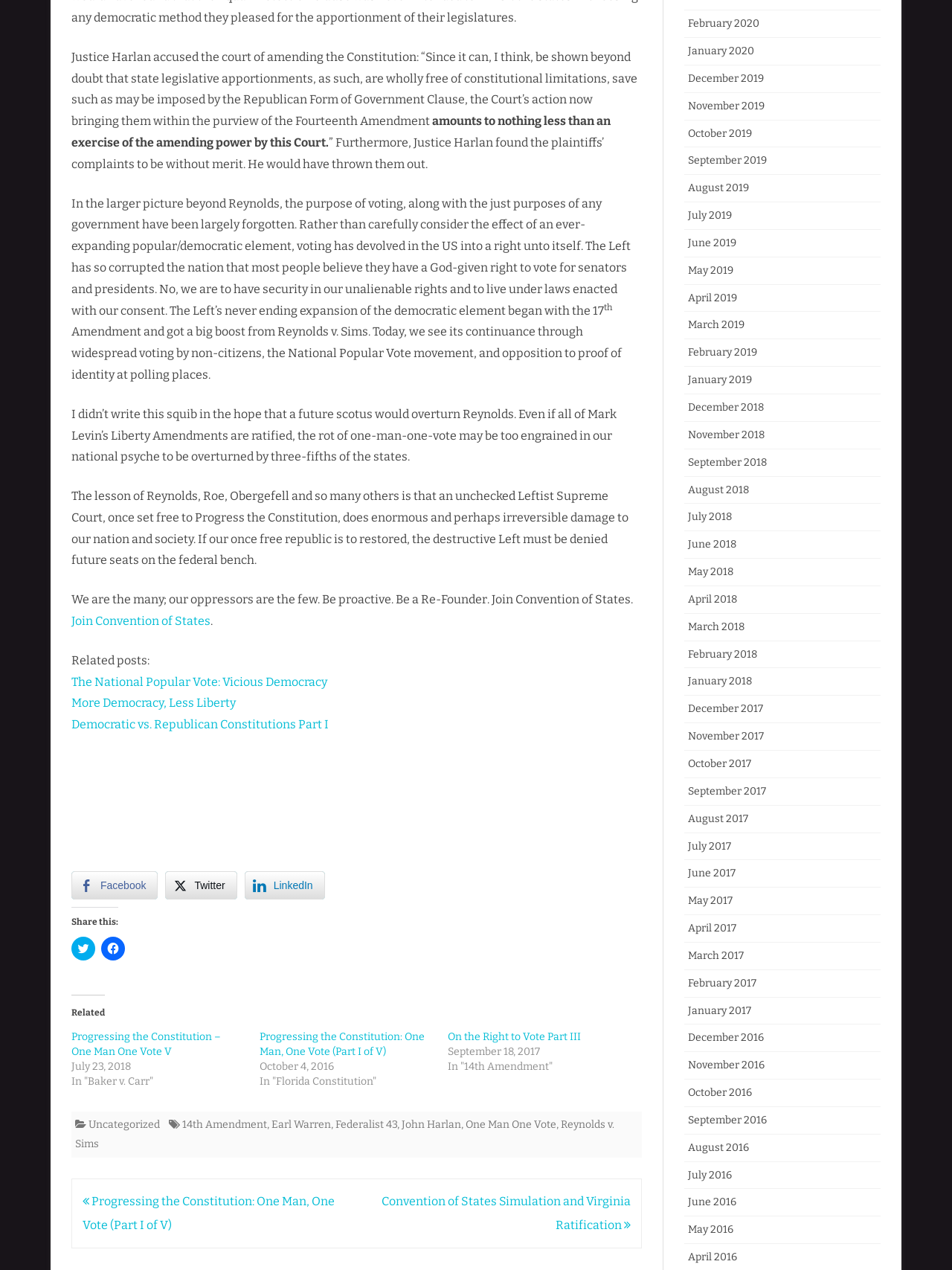Determine the coordinates of the bounding box that should be clicked to complete the instruction: "View posts from July 2018". The coordinates should be represented by four float numbers between 0 and 1: [left, top, right, bottom].

[0.722, 0.402, 0.769, 0.412]